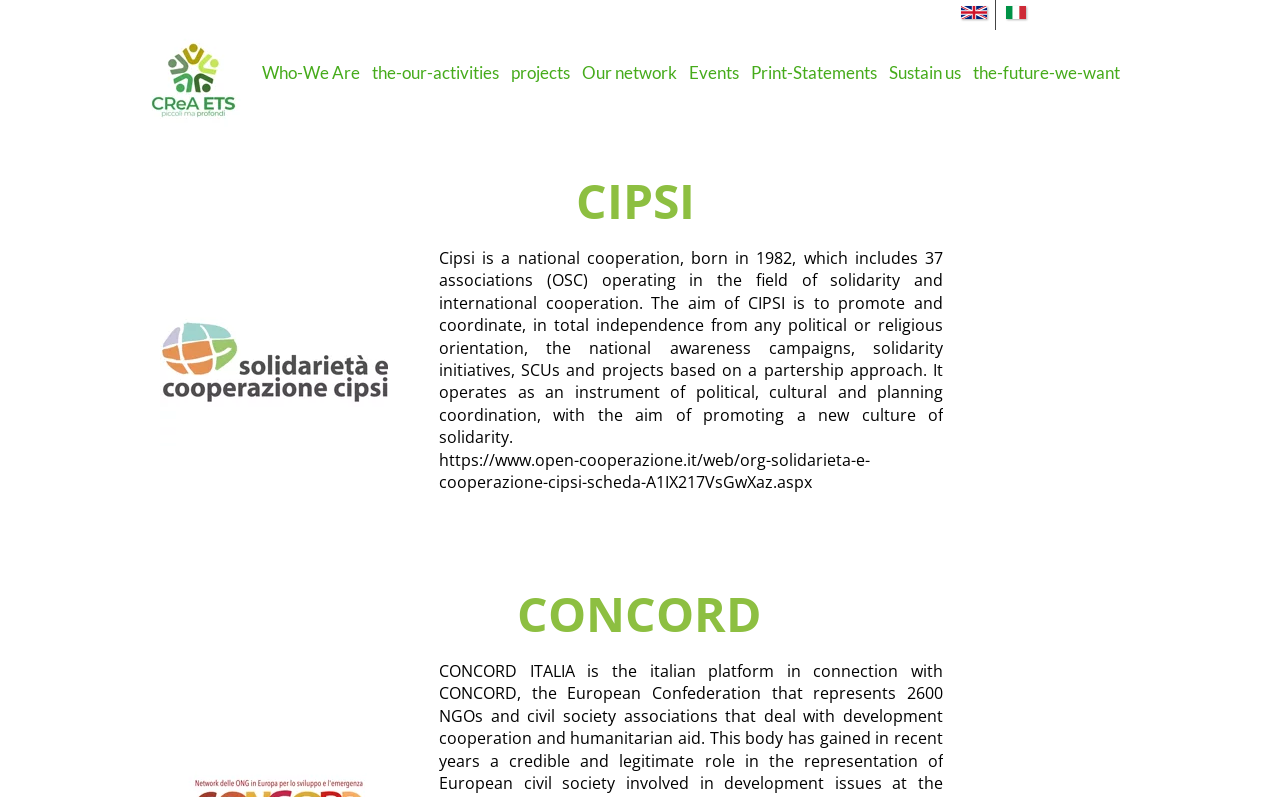Determine the bounding box coordinates of the region to click in order to accomplish the following instruction: "View the-our-activities". Provide the coordinates as four float numbers between 0 and 1, specifically [left, top, right, bottom].

[0.291, 0.066, 0.39, 0.117]